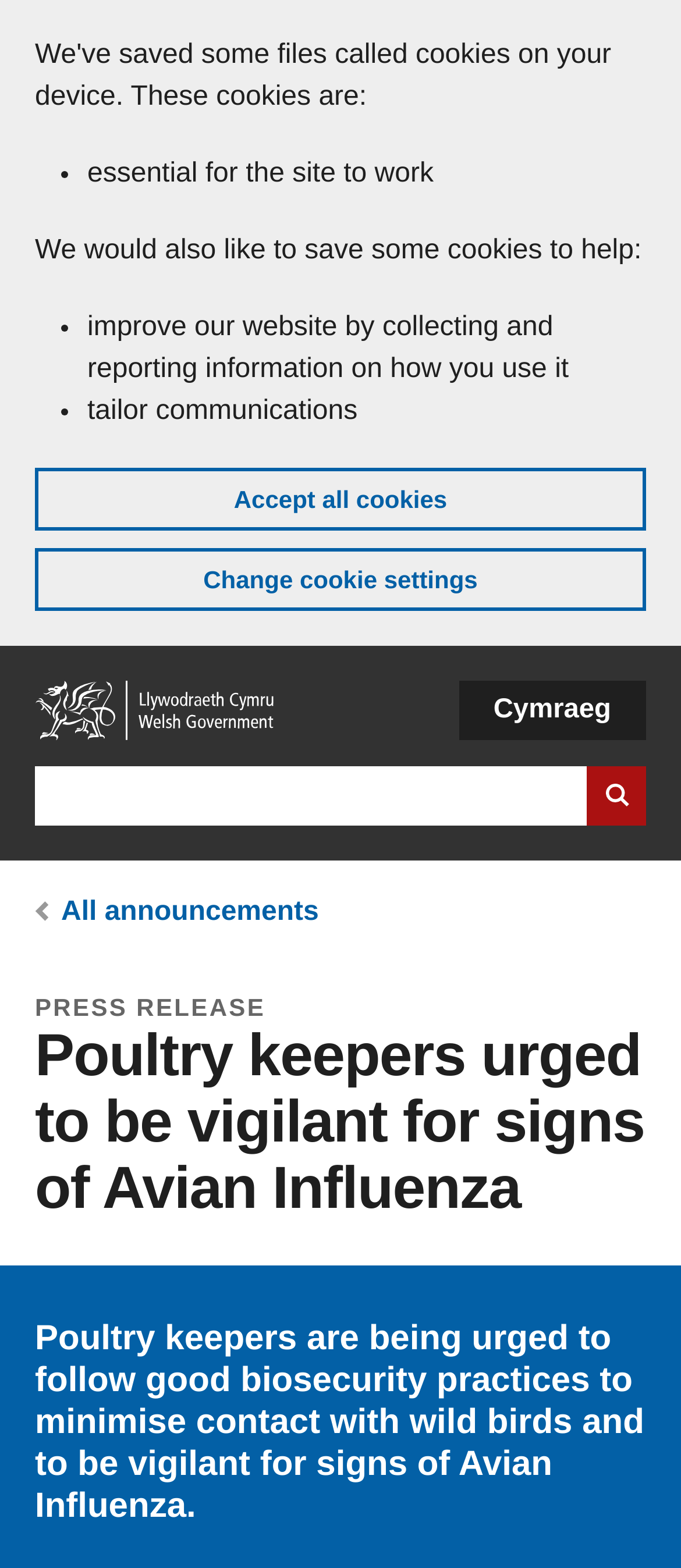What is the current section of the website?
Using the screenshot, give a one-word or short phrase answer.

All announcements